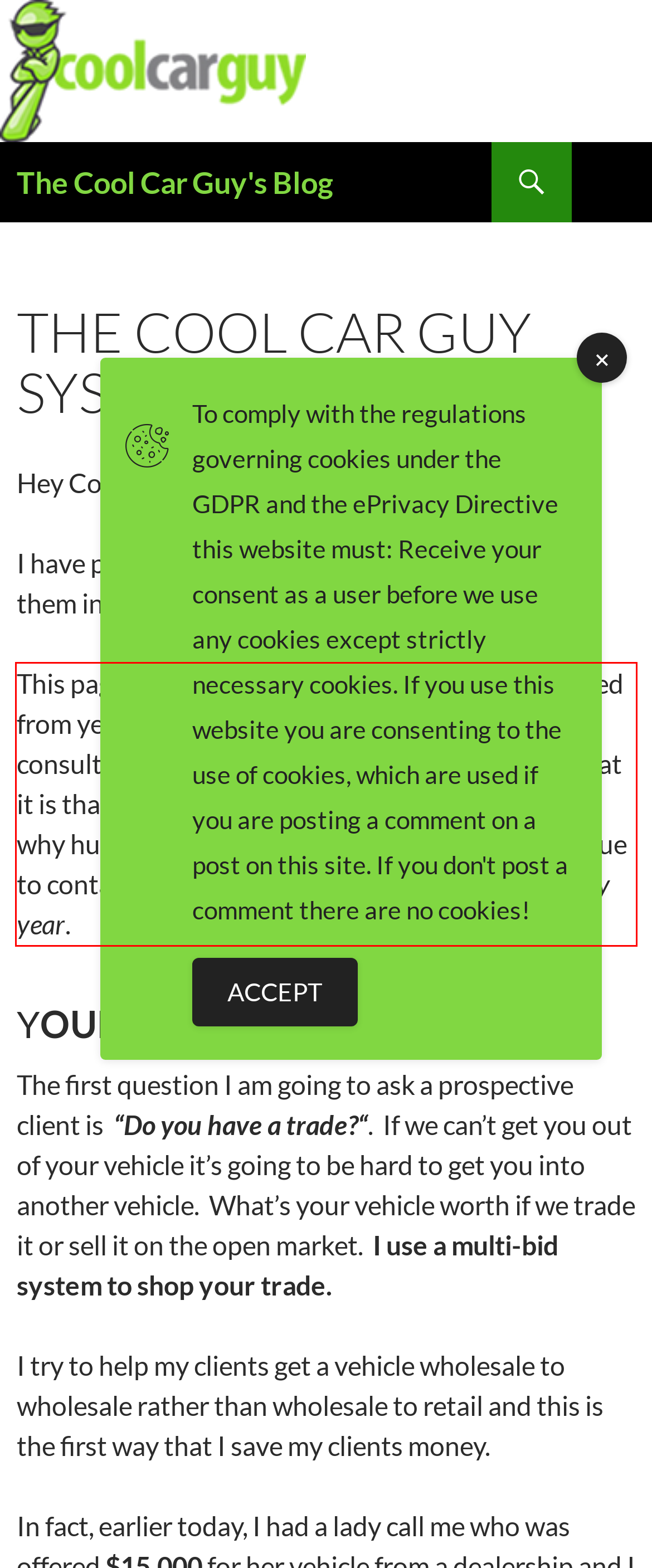Please take the screenshot of the webpage, find the red bounding box, and generate the text content that is within this red bounding box.

This page will explain The System that I have created from years of being a professional automotive consultant that will help you better understand what it is that I do for my clients. You will soon discover why hundreds of people around the country continue to contact The Cool Car Guy for their vehicles every year.